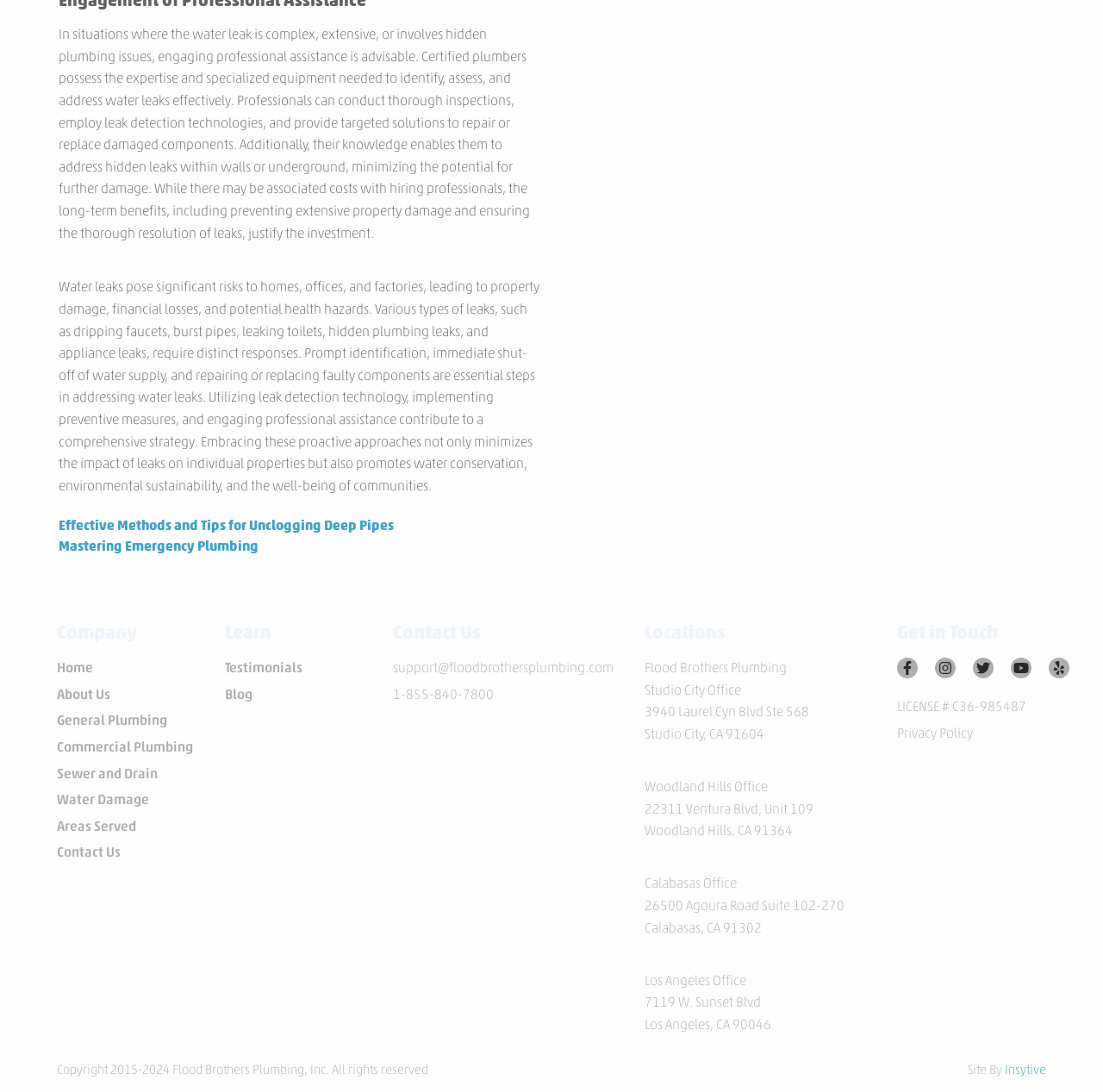What is the main topic of this webpage?
Give a single word or phrase answer based on the content of the image.

Water leaks